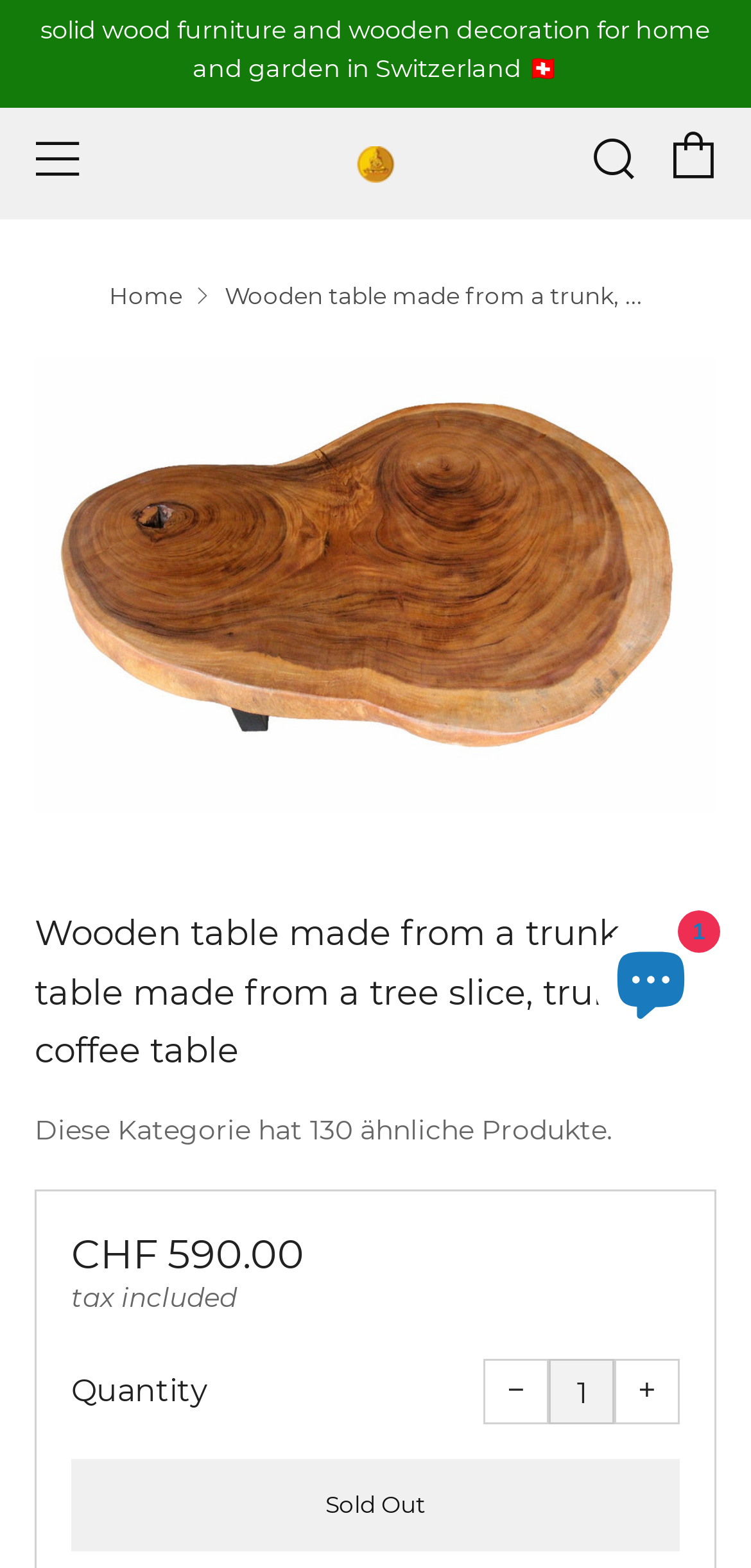Please identify the primary heading on the webpage and return its text.

Wooden table made from a trunk, table made from a tree slice, trunk coffee table